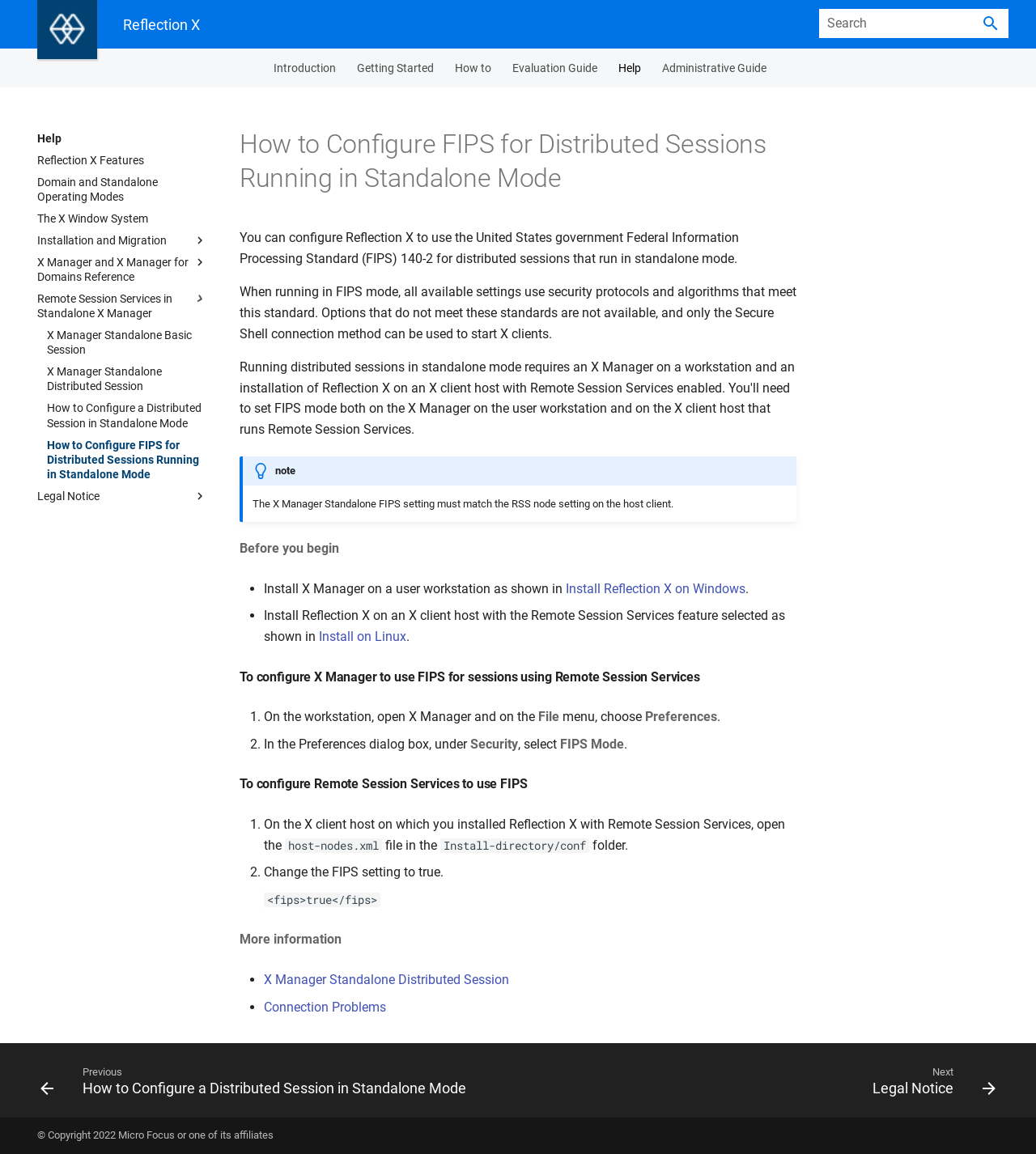Use one word or a short phrase to answer the question provided: 
What is the purpose of the 'Preferences' menu in X Manager?

To configure security settings